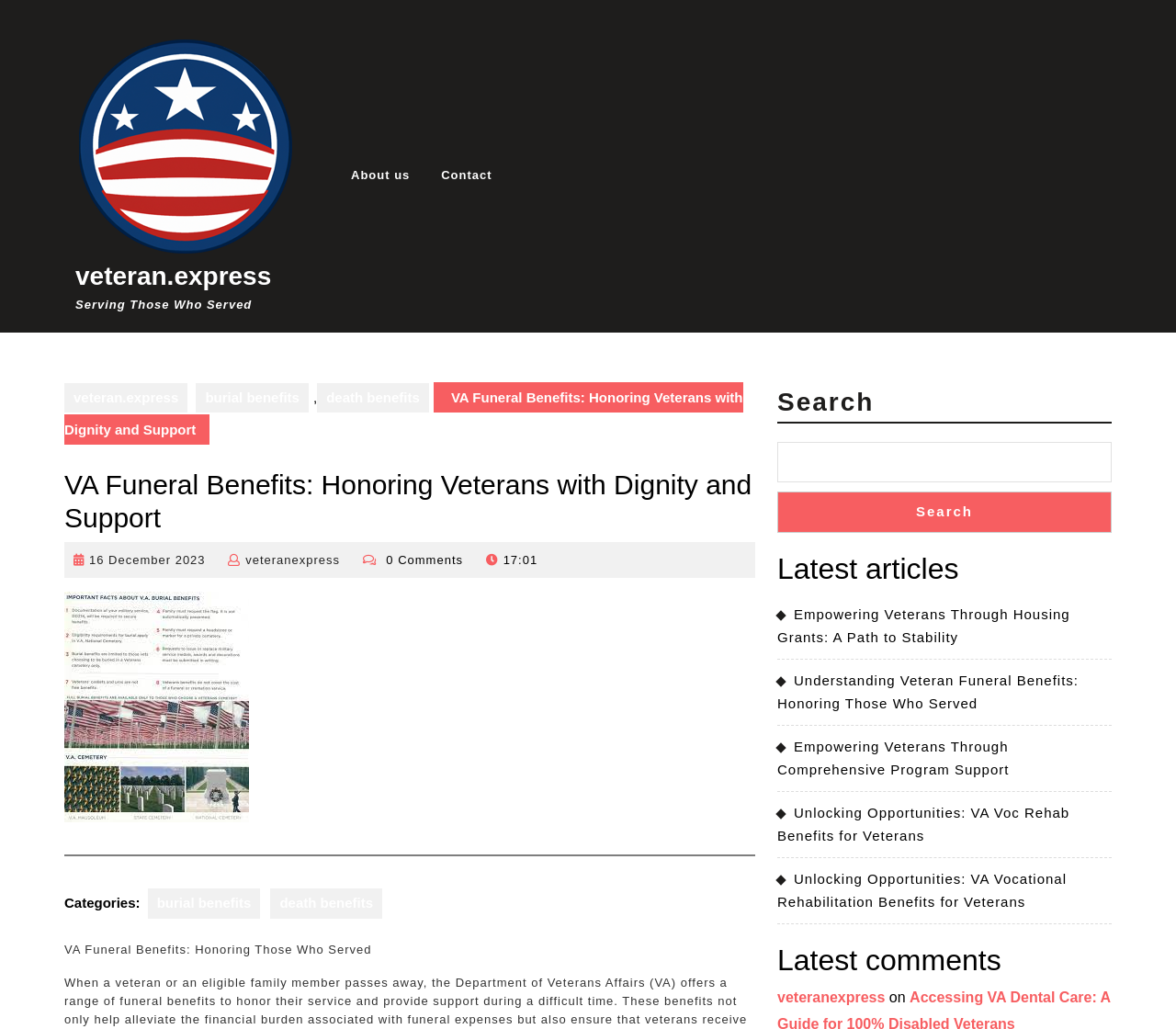Please provide the bounding box coordinates for the element that needs to be clicked to perform the following instruction: "Click on 'burial benefits'". The coordinates should be given as four float numbers between 0 and 1, i.e., [left, top, right, bottom].

[0.167, 0.372, 0.262, 0.401]